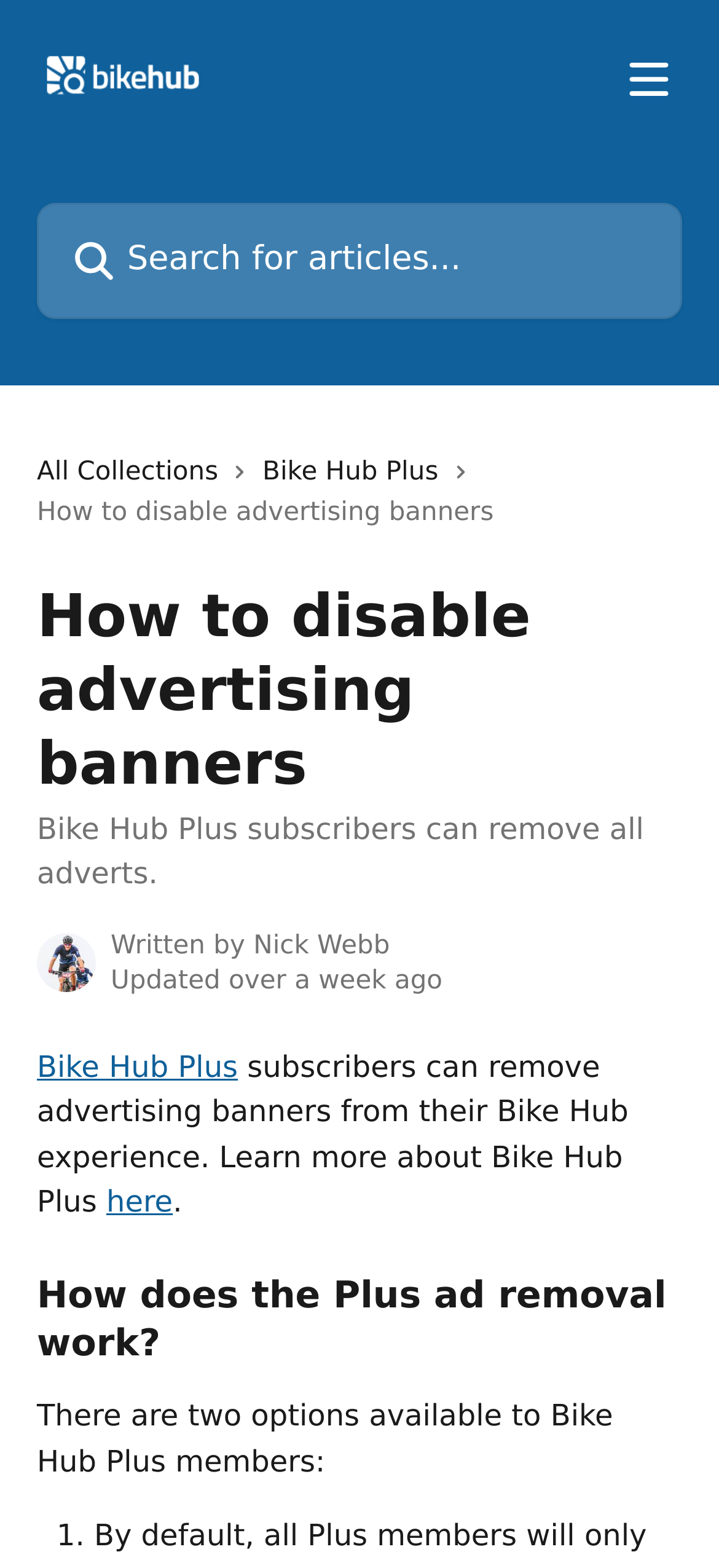What is the name of the help center?
Please provide a comprehensive and detailed answer to the question.

I found the answer by looking at the link element with the text 'Bike Hub Help Center' at the top of the page, which suggests that it is the name of the help center.